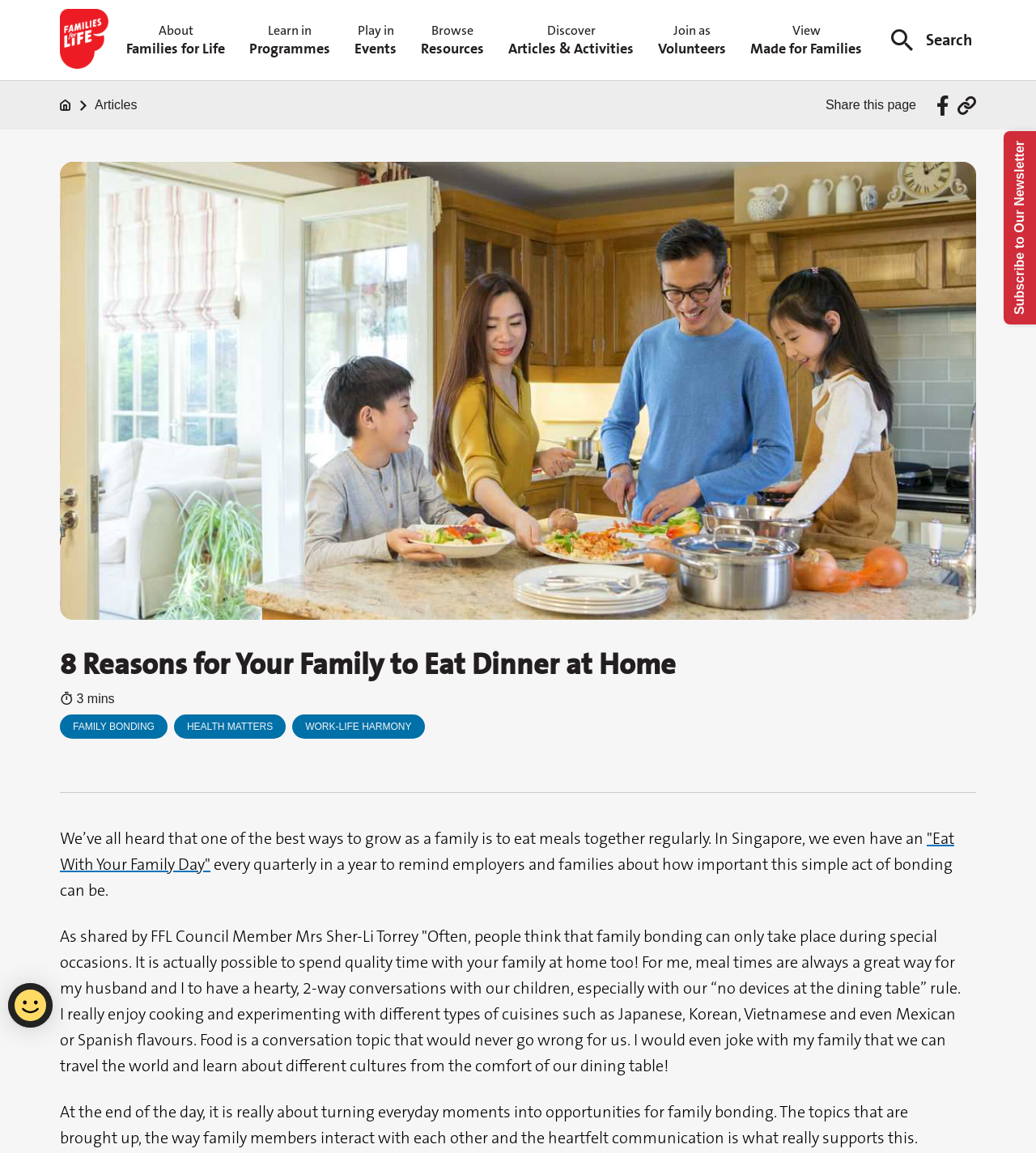Can you find the bounding box coordinates for the element to click on to achieve the instruction: "Click the 'Search' button"?

[0.856, 0.022, 0.942, 0.048]